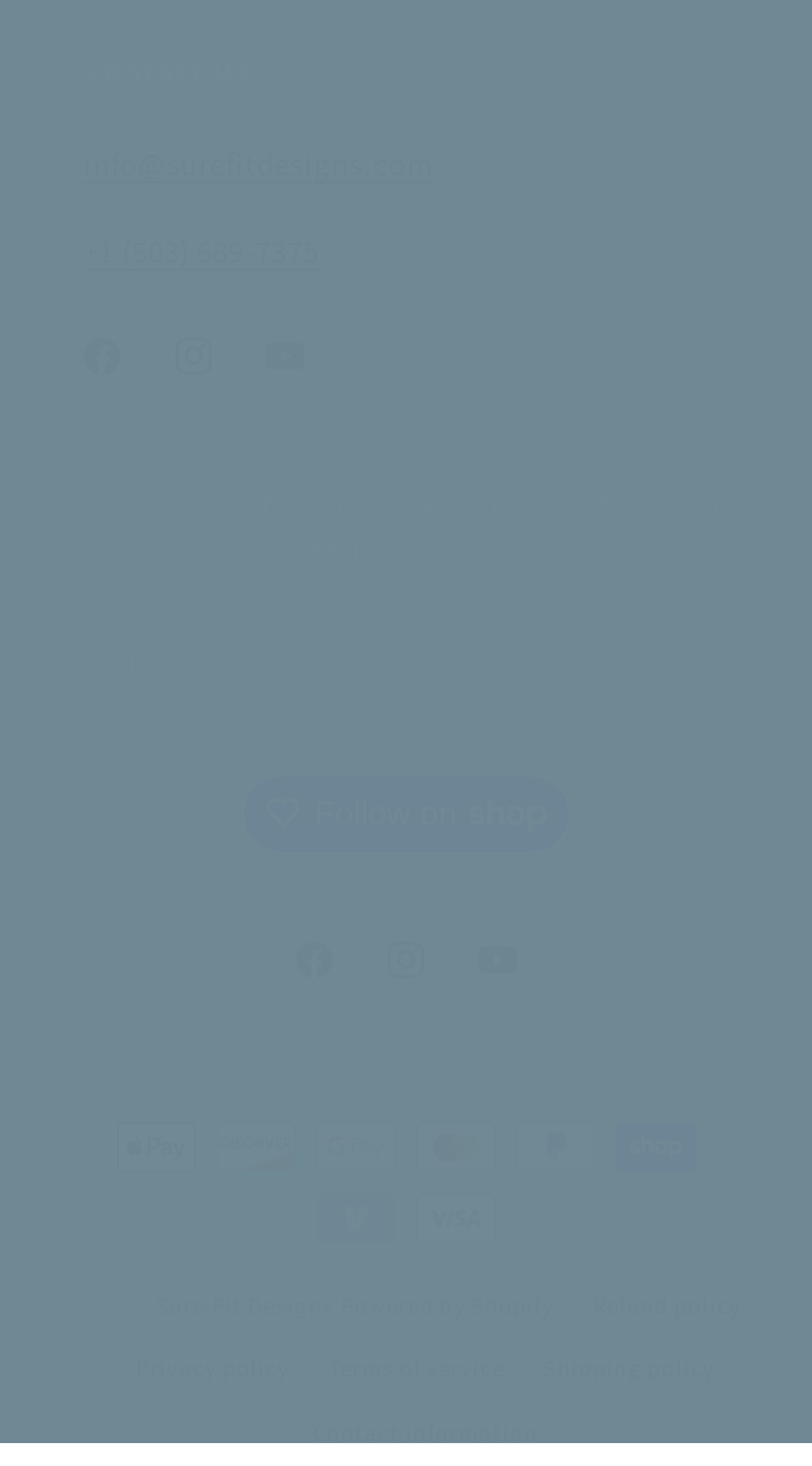Given the description "Butcombe Brewing Co. • Tours", determine the bounding box of the corresponding UI element.

None